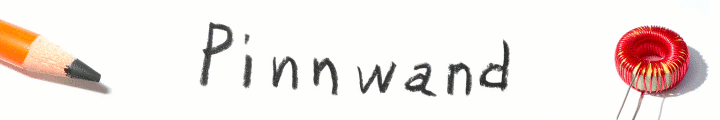What is the font style of the handwritten word?
Answer the question with just one word or phrase using the image.

Bold, artistic